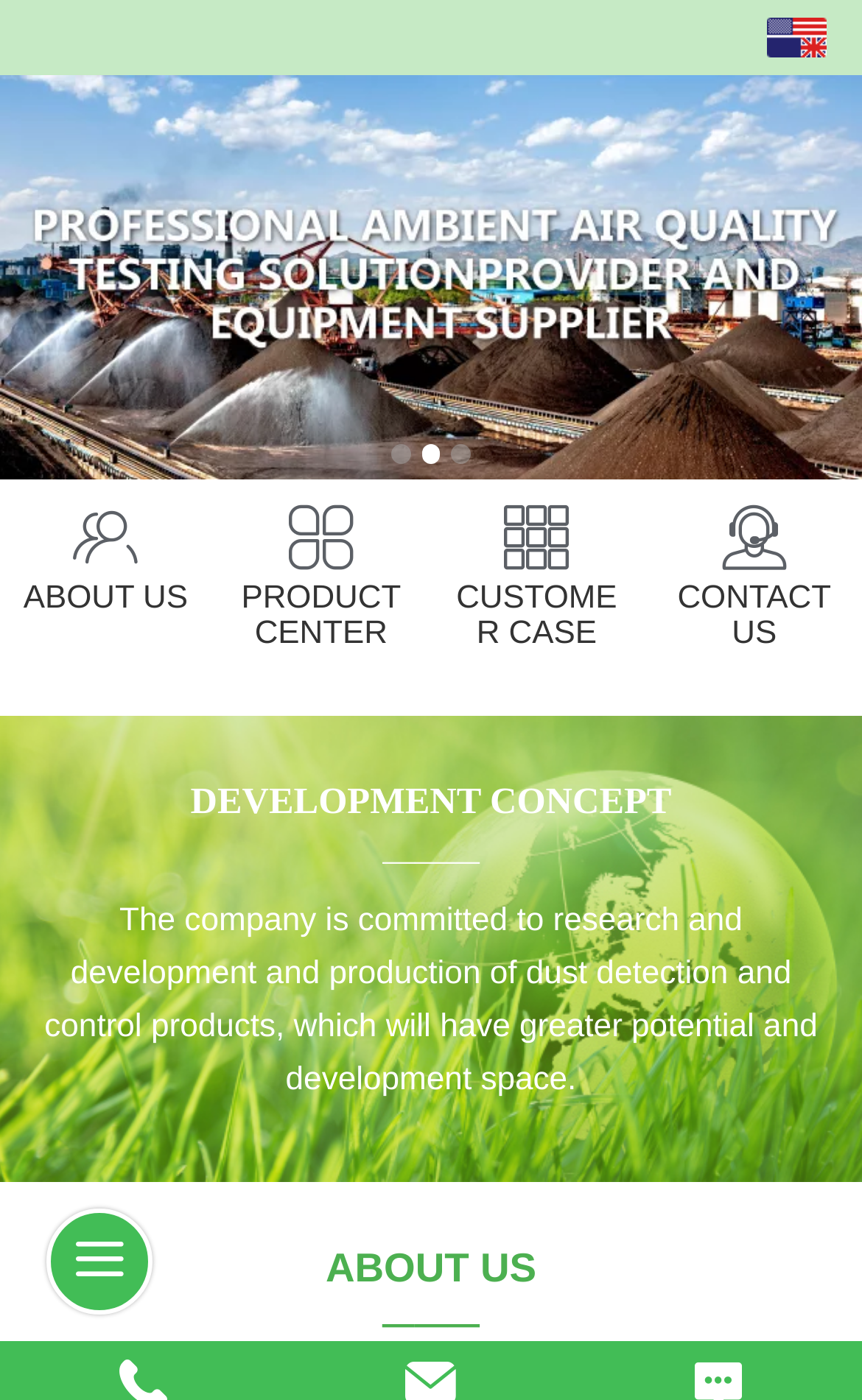Describe the webpage in detail, including text, images, and layout.

The webpage is about 常熟市矿山机电器材有限公司, a company that specializes in dust detection and control products. 

At the top of the page, there is a layout table with a single cell containing the text "English". 

Below the table, there is a row of four links: "ABOUT US", "PRODUCT CENTER", "CUSTOMER CASE", and "CONTACT US", which are evenly spaced across the page. 

Further down, there is a section with a heading "DEVELOPMENT CONCEPT" followed by a horizontal line. Below the line, there is a paragraph of text that describes the company's commitment to research, development, and production of dust detection and control products. 

Finally, at the bottom of the page, there is another section with a heading "ABOUT US" followed by a horizontal line.